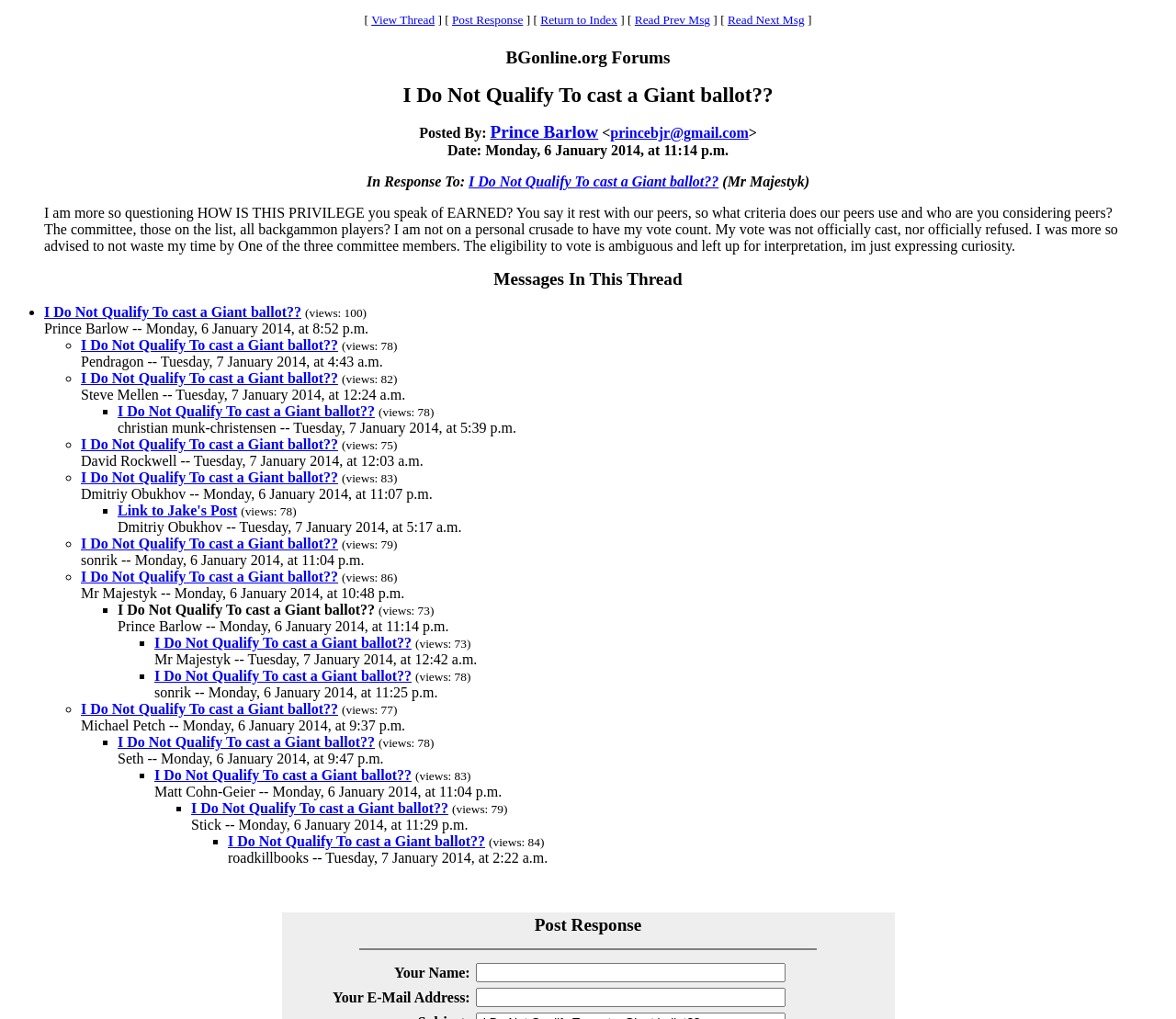Provide the bounding box coordinates of the section that needs to be clicked to accomplish the following instruction: "Click on the 'Dayseeker Band' link."

None